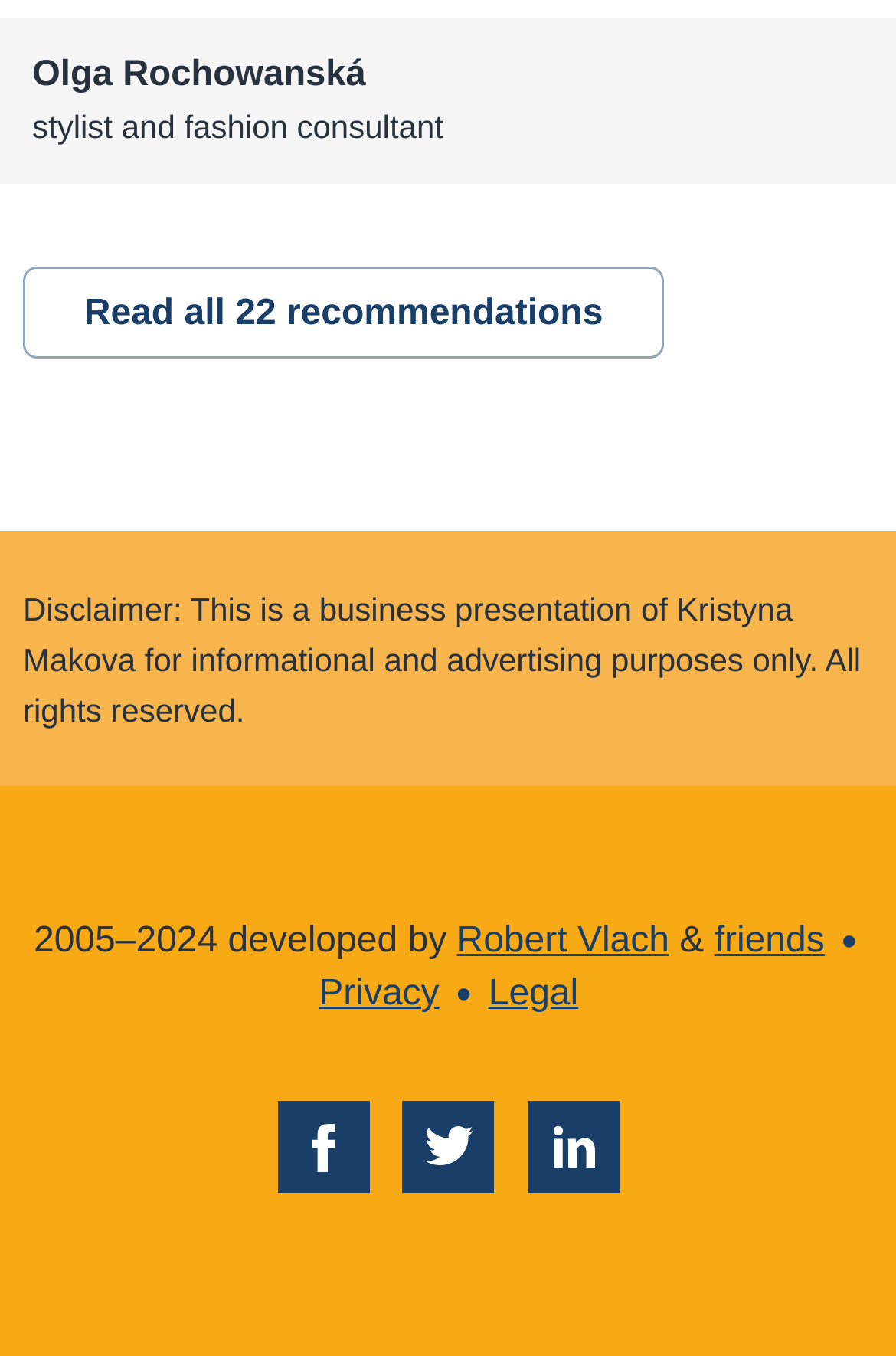Could you provide the bounding box coordinates for the portion of the screen to click to complete this instruction: "Check privacy policy"?

[0.356, 0.719, 0.49, 0.747]